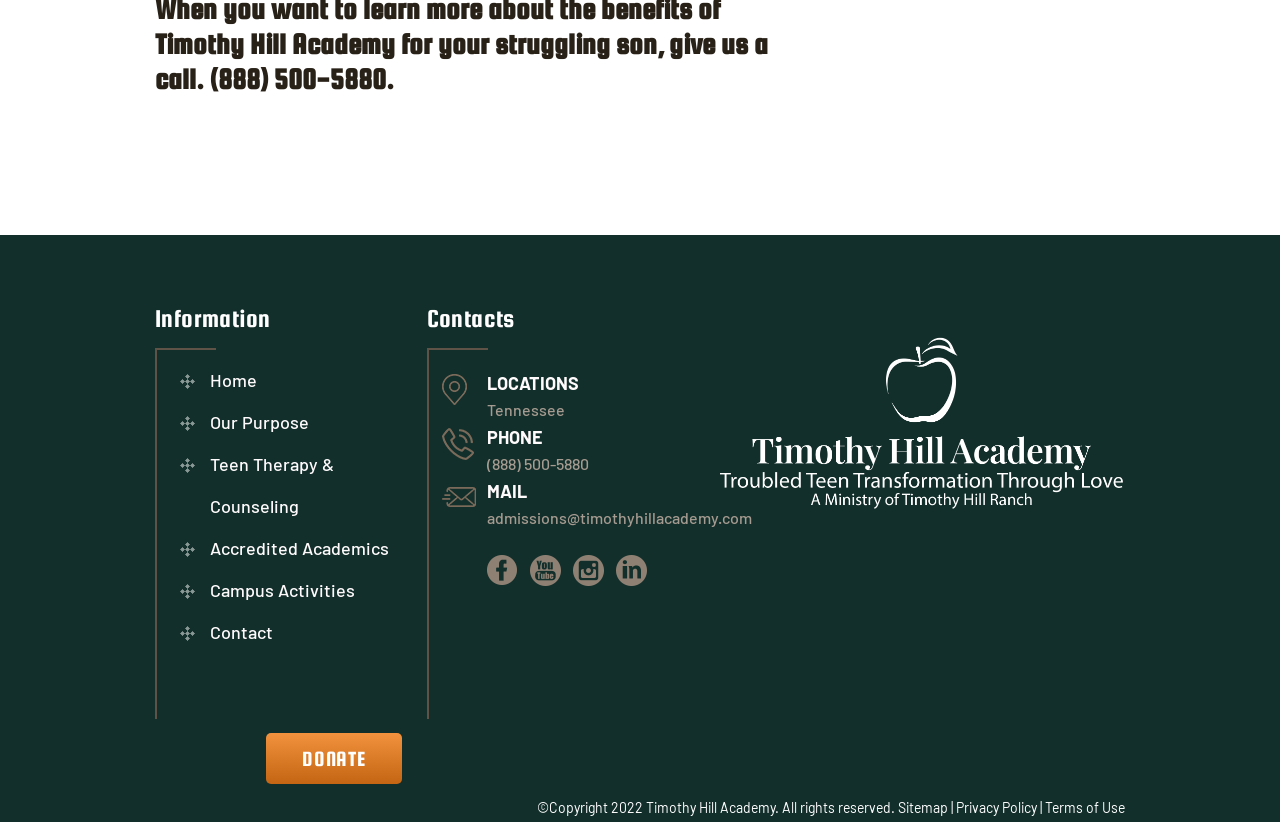What social media platforms does the academy have?
Can you give a detailed and elaborate answer to the question?

The social media platforms of the academy can be found in the link elements with the bounding box coordinates [0.38, 0.675, 0.404, 0.713], [0.414, 0.675, 0.438, 0.713], [0.447, 0.675, 0.472, 0.713], and [0.481, 0.675, 0.505, 0.713], which are described as 'Facebook', 'YouTube', 'Instagram', and 'Linkedin' respectively.